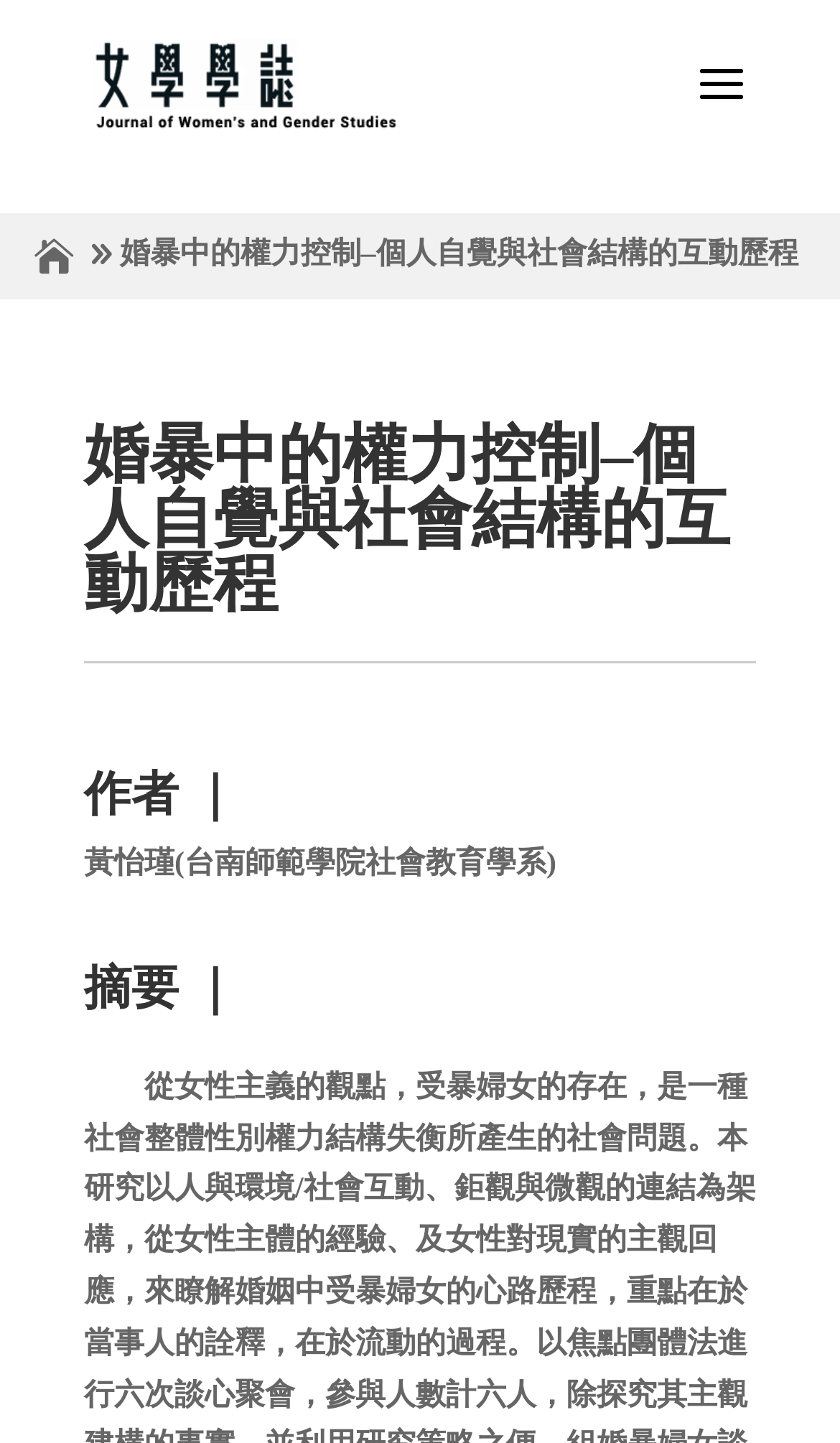What section is the author's name in?
Using the image as a reference, answer the question with a short word or phrase.

作者